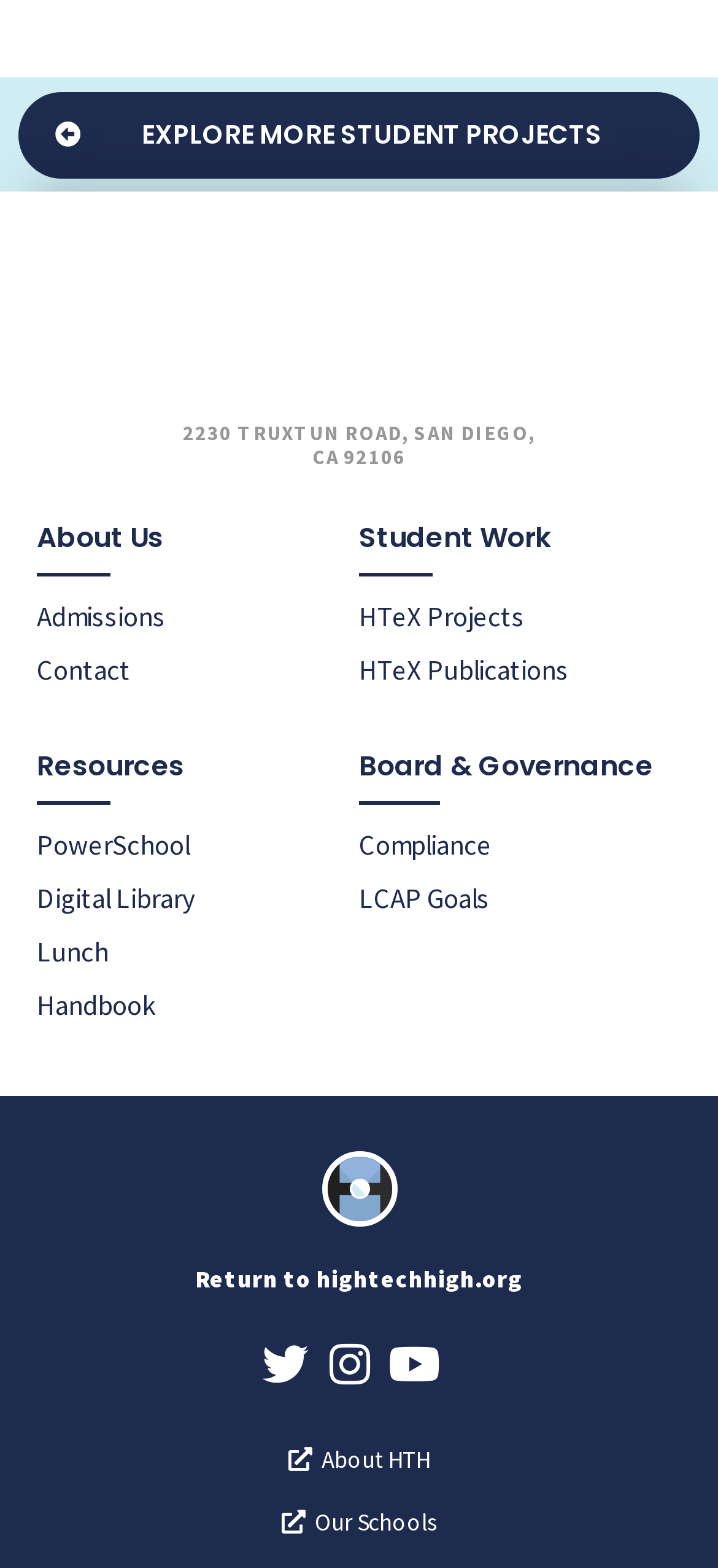Using the image as a reference, answer the following question in as much detail as possible:
What are the categories listed under 'About Us'?

I found the categories by looking at the links under the 'About Us' heading, which are 'Admissions' and 'Contact'.